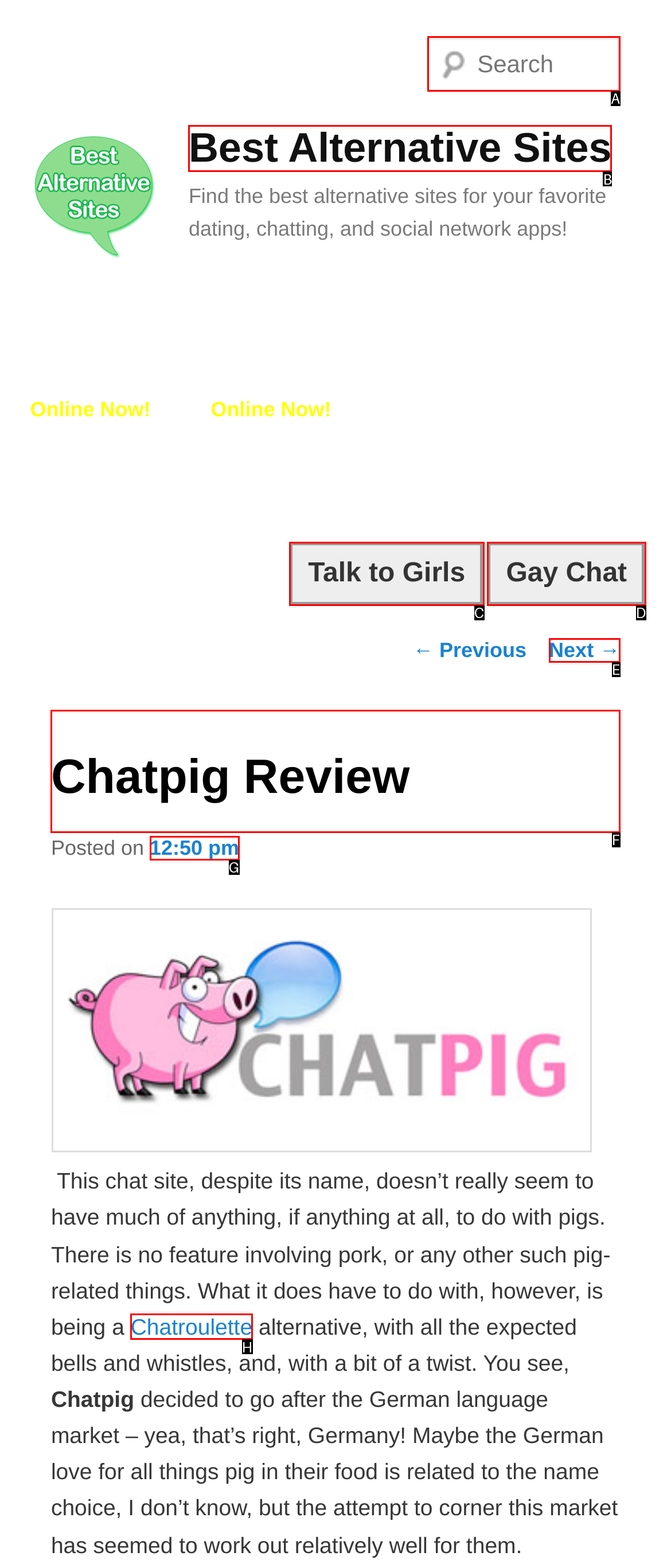Identify the letter of the UI element you need to select to accomplish the task: Follow on social network.
Respond with the option's letter from the given choices directly.

None